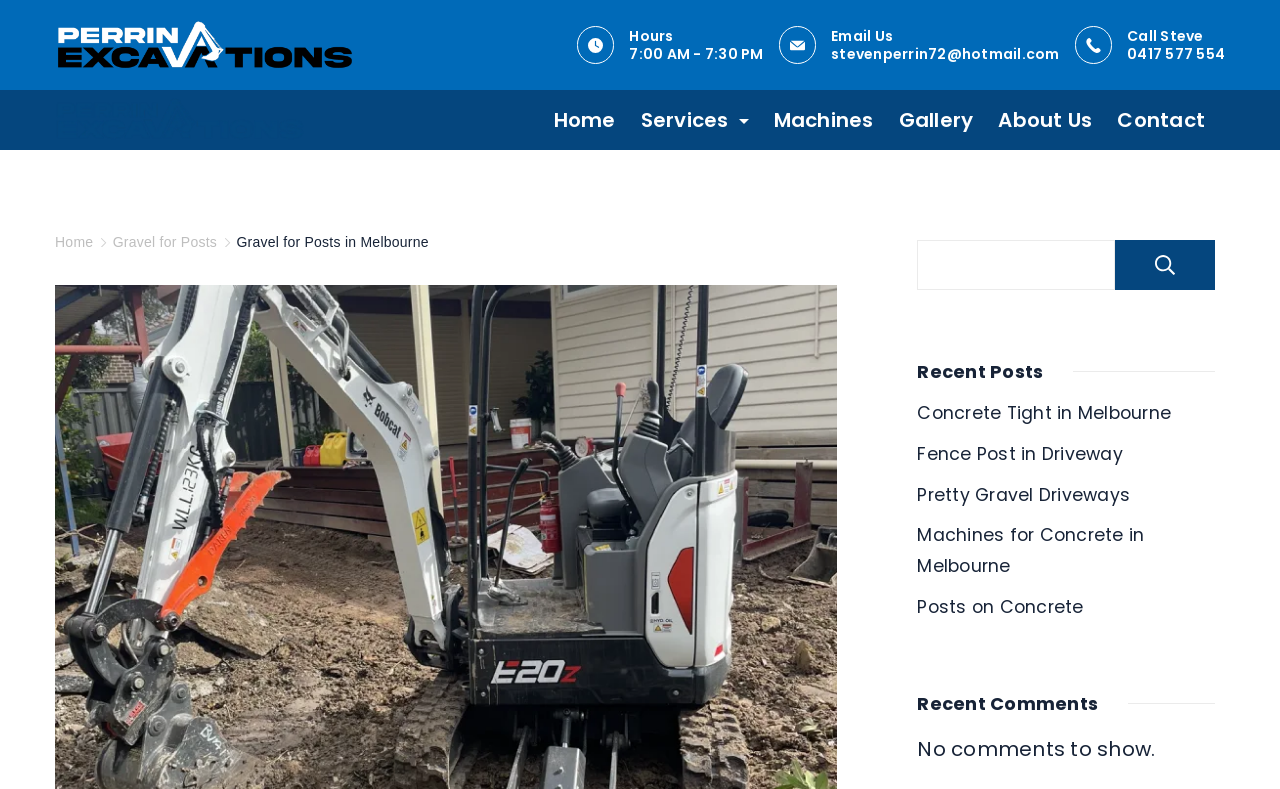Give a concise answer using one word or a phrase to the following question:
What is the company name?

Perrin Excavations Pty. Ltd.